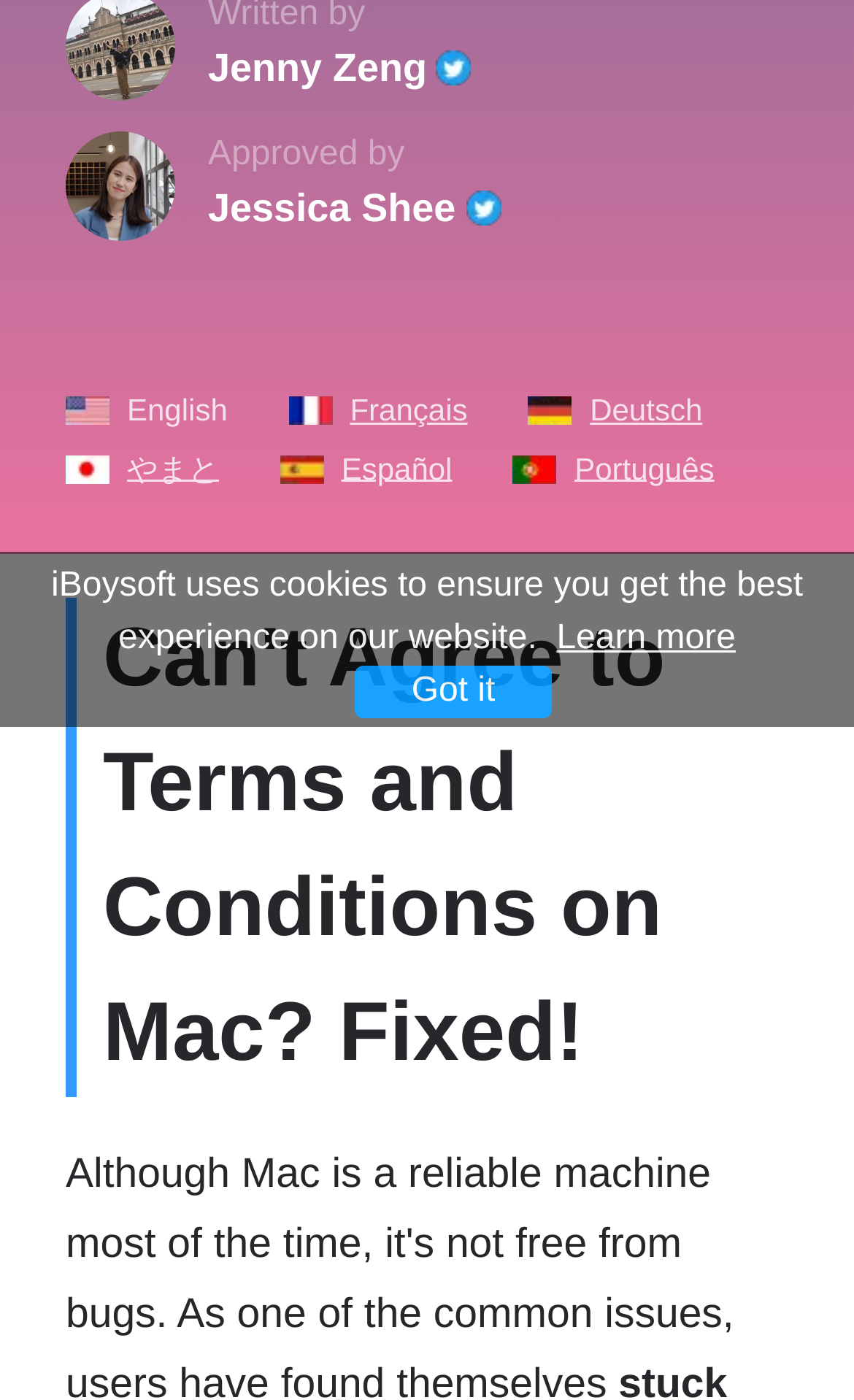Identify the bounding box for the described UI element. Provide the coordinates in (top-left x, top-left y, bottom-right x, bottom-right y) format with values ranging from 0 to 1: Français

[0.338, 0.281, 0.609, 0.307]